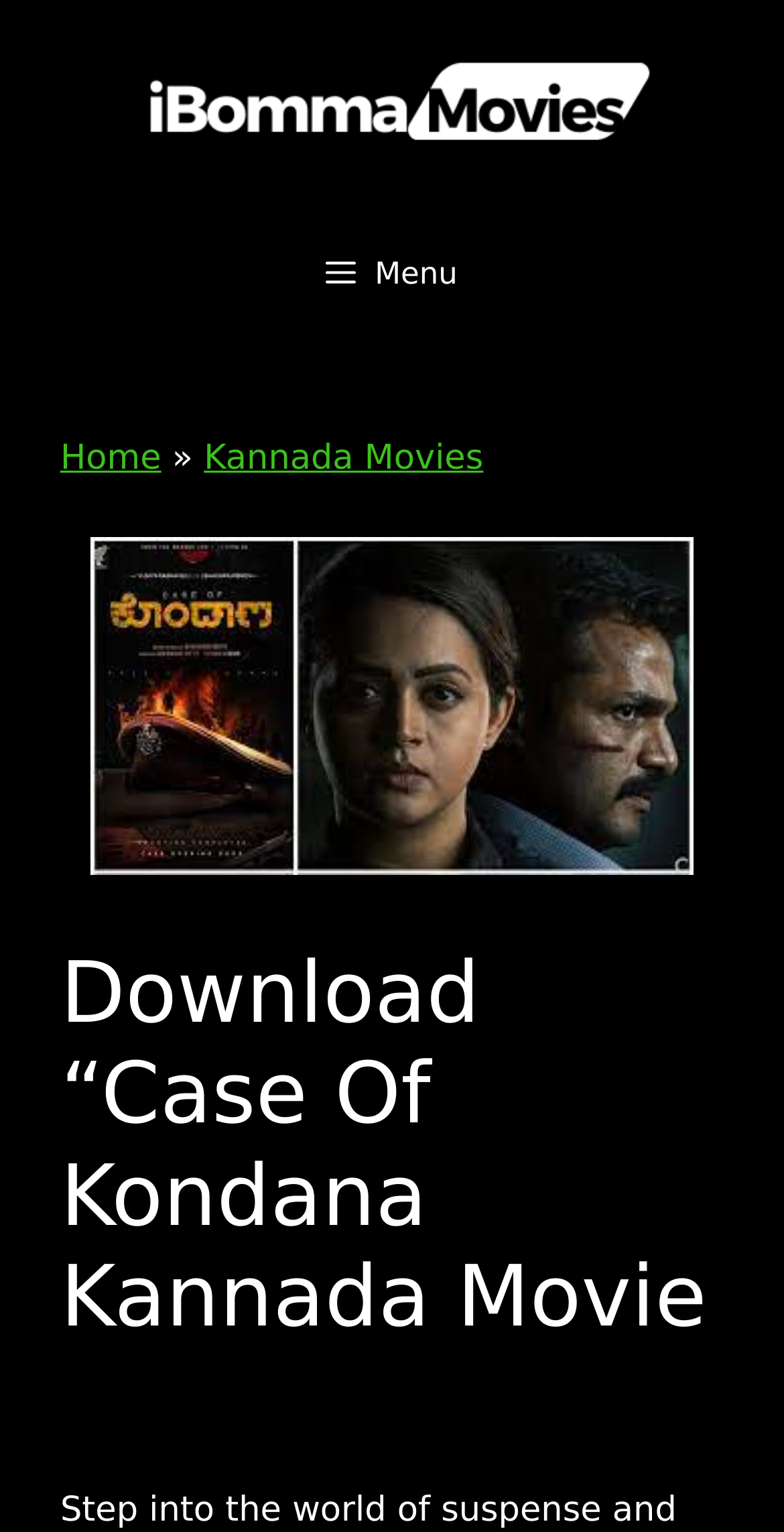What is the category of the movie?
Please use the image to provide an in-depth answer to the question.

The category of the movie can be found in the breadcrumbs navigation section, which mentions 'Kannada Movies'.